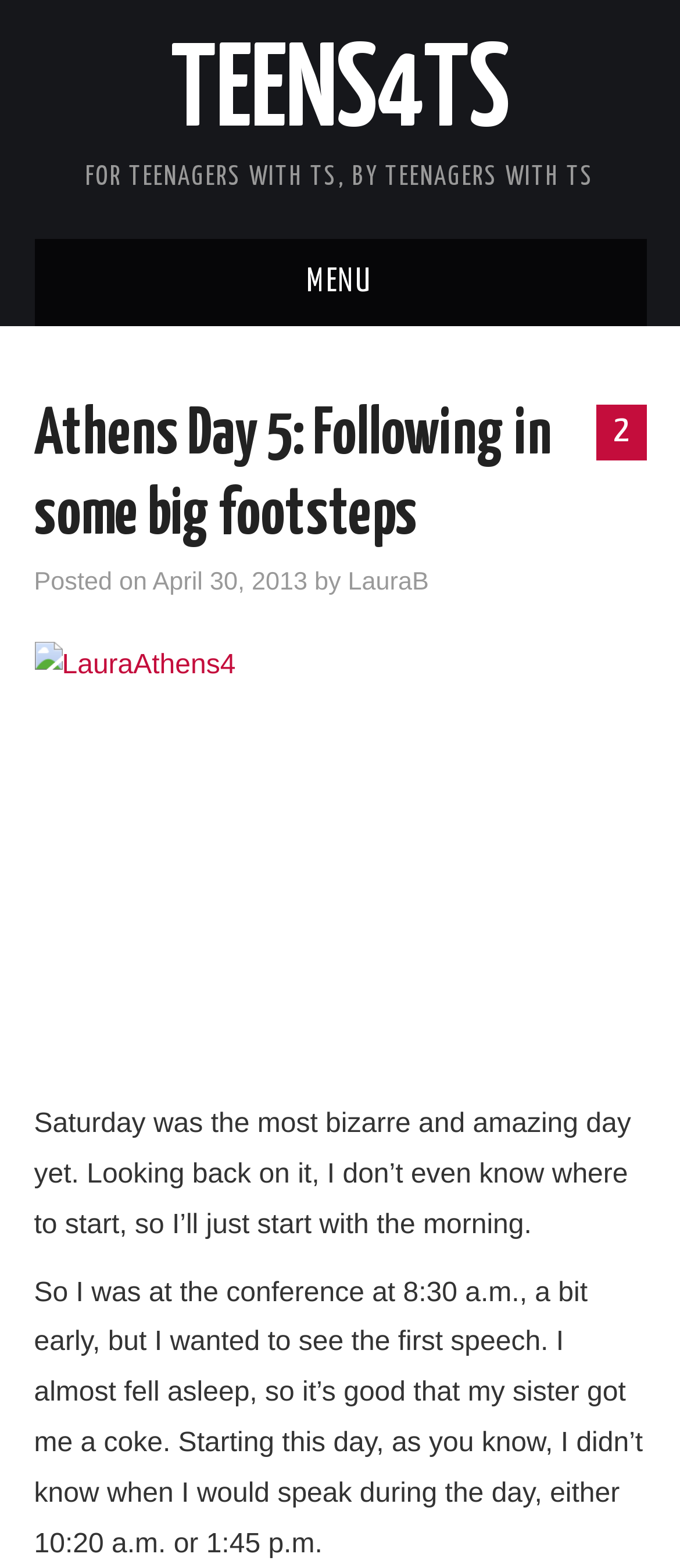Provide a single word or phrase to answer the given question: 
What time did the author attend the conference?

8:30 a.m.